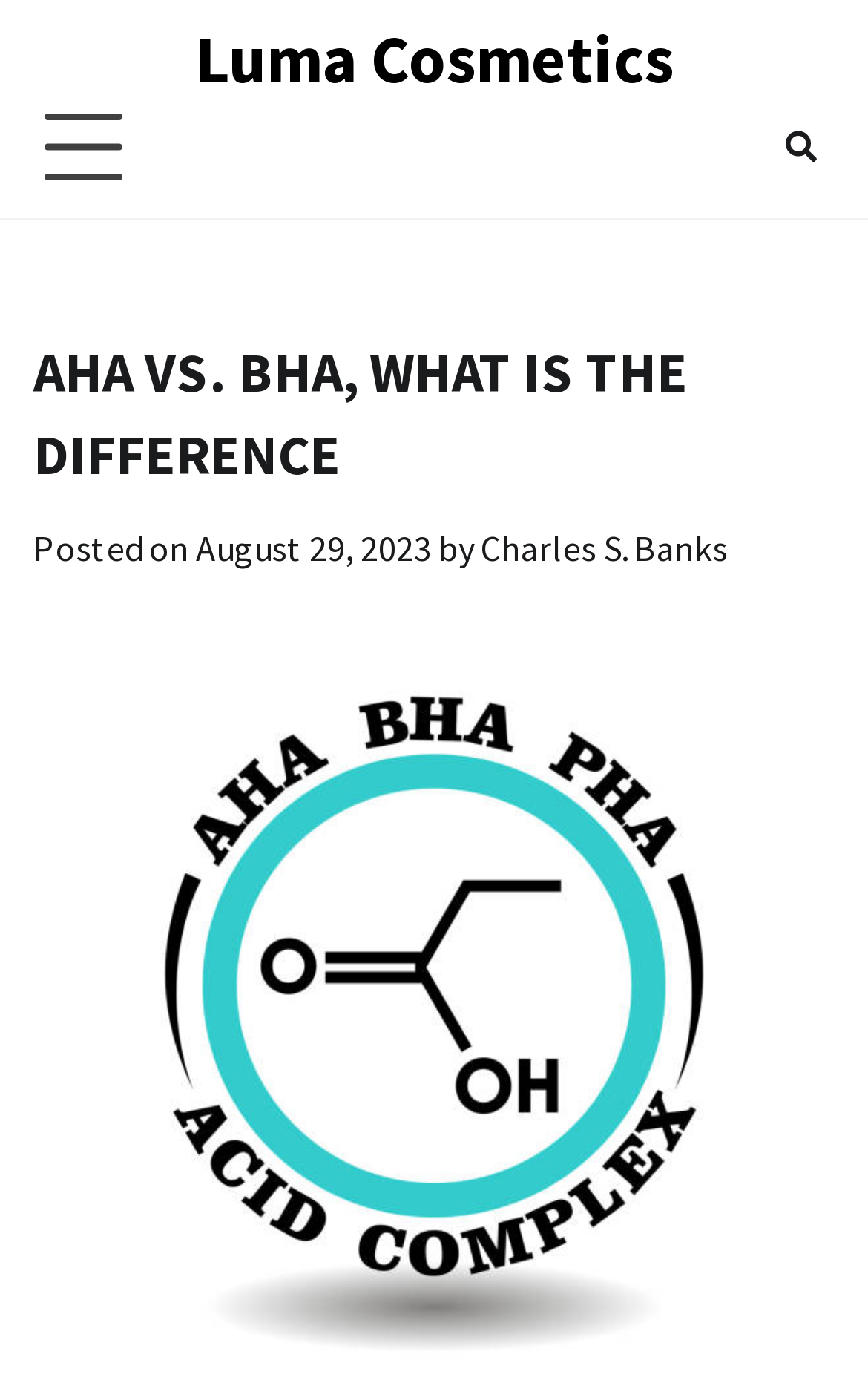What is the symbol at the top right corner of the webpage?
Based on the image, give a one-word or short phrase answer.

uf002